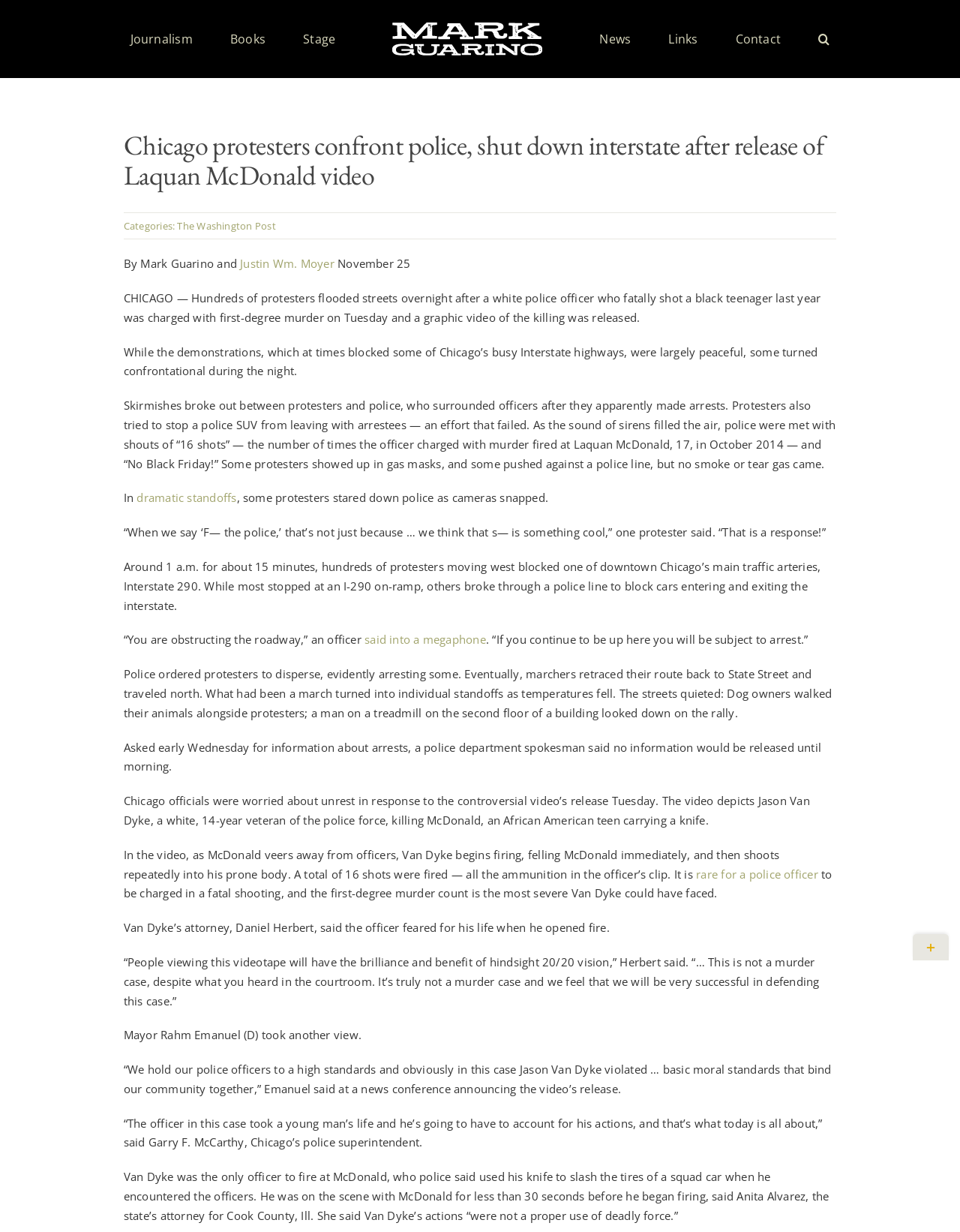Find the bounding box coordinates of the area to click in order to follow the instruction: "Click the HOME link".

None